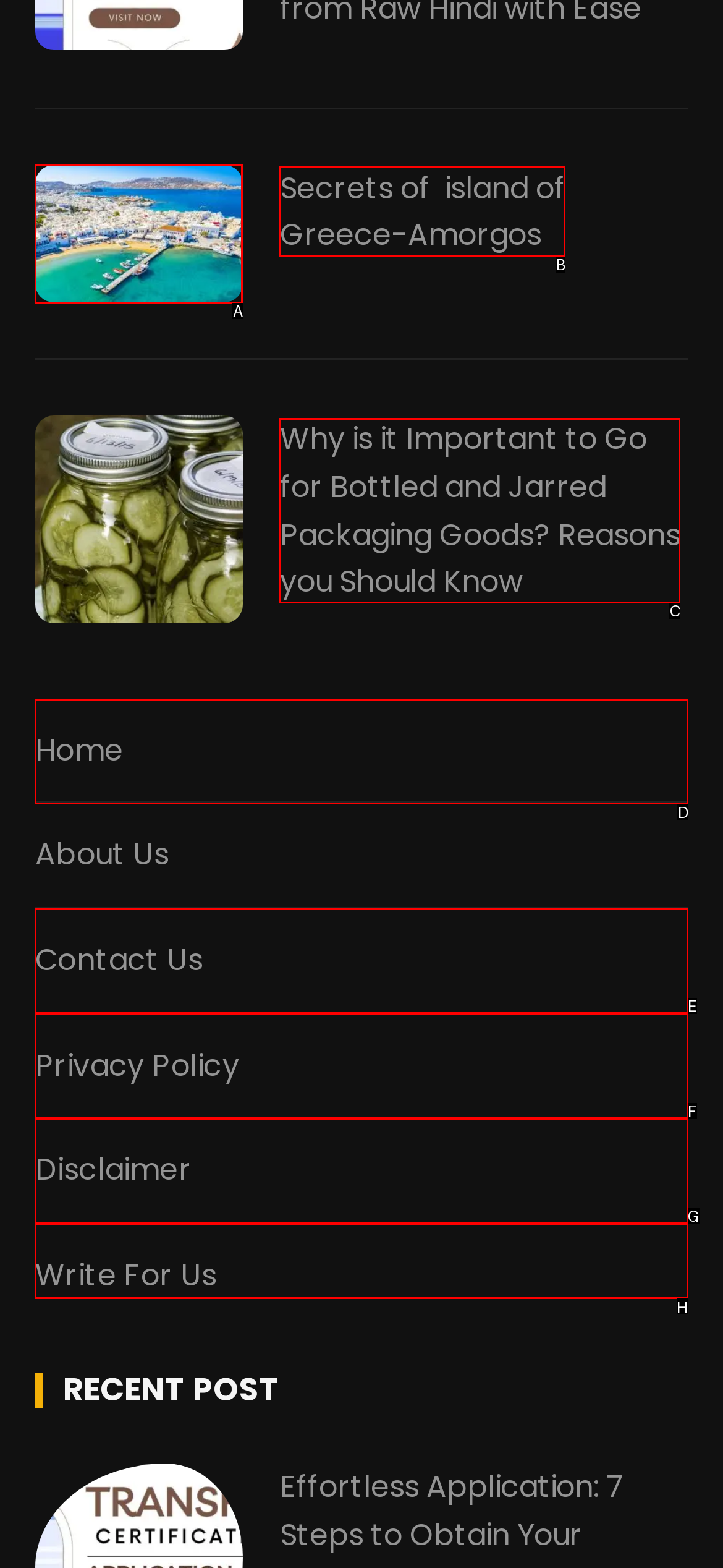To achieve the task: go to Home page, which HTML element do you need to click?
Respond with the letter of the correct option from the given choices.

D